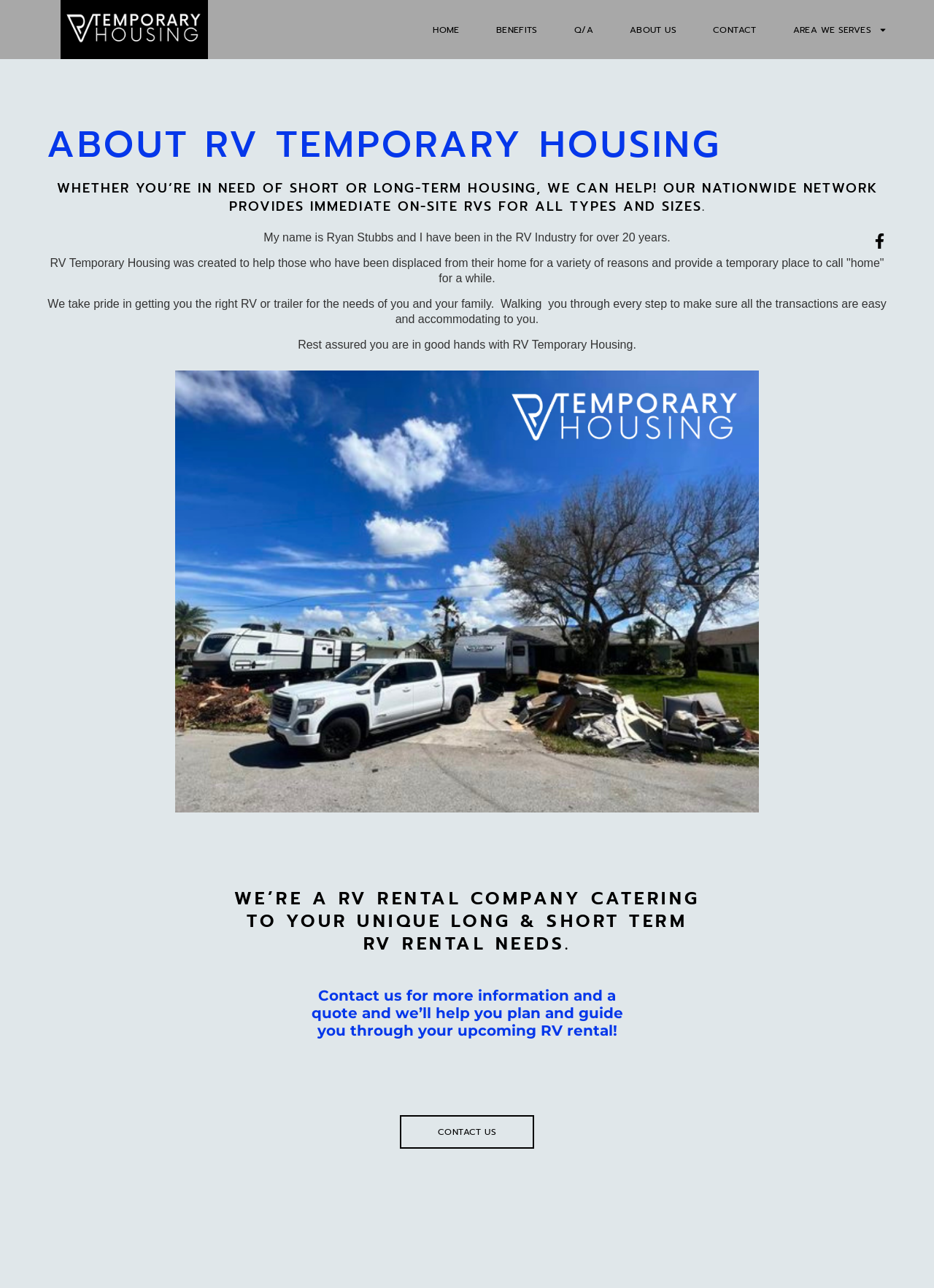Summarize the webpage in an elaborate manner.

This webpage is about RV Temporary Housing, a company that provides temporary housing solutions through RV rentals. At the top left corner, there is a logo of the company, which is an image with a link to the homepage. Next to the logo, there is a navigation menu with links to different sections of the website, including "HOME", "BENEFITS", "Q/A", "ABOUT US", and "CONTACT". 

On the top right corner, there is a dropdown menu with a heading "AREA WE SERVES" and a small icon. Below the navigation menu, there is a large heading that introduces the company, "ABOUT RV TEMPORARY HOUSING". 

On the right side of the page, there is a Facebook icon with a link to the company's Facebook page. Below the heading, there is a subheading that explains the company's services, "WHETHER YOU’RE IN NEED OF SHORT OR LONG-TERM HOUSING, WE CAN HELP! OUR NATIONWIDE NETWORK PROVIDES IMMEDIATE ON-SITE RVS FOR ALL TYPES AND SIZES."

The main content of the page is divided into two sections. The left section has a series of paragraphs that introduce the company's founder, Ryan Stubbs, and explain the company's mission and values. The text explains that the company was created to help people who have been displaced from their homes and provides temporary housing solutions through RV rentals. 

The right section of the page has an image of RVs, with a heading that describes the company's RV inventory in Florida. Below the image, there are two headings that explain the company's services and encourage visitors to contact them for more information. There is a "CONTACT US" button at the bottom of the page.